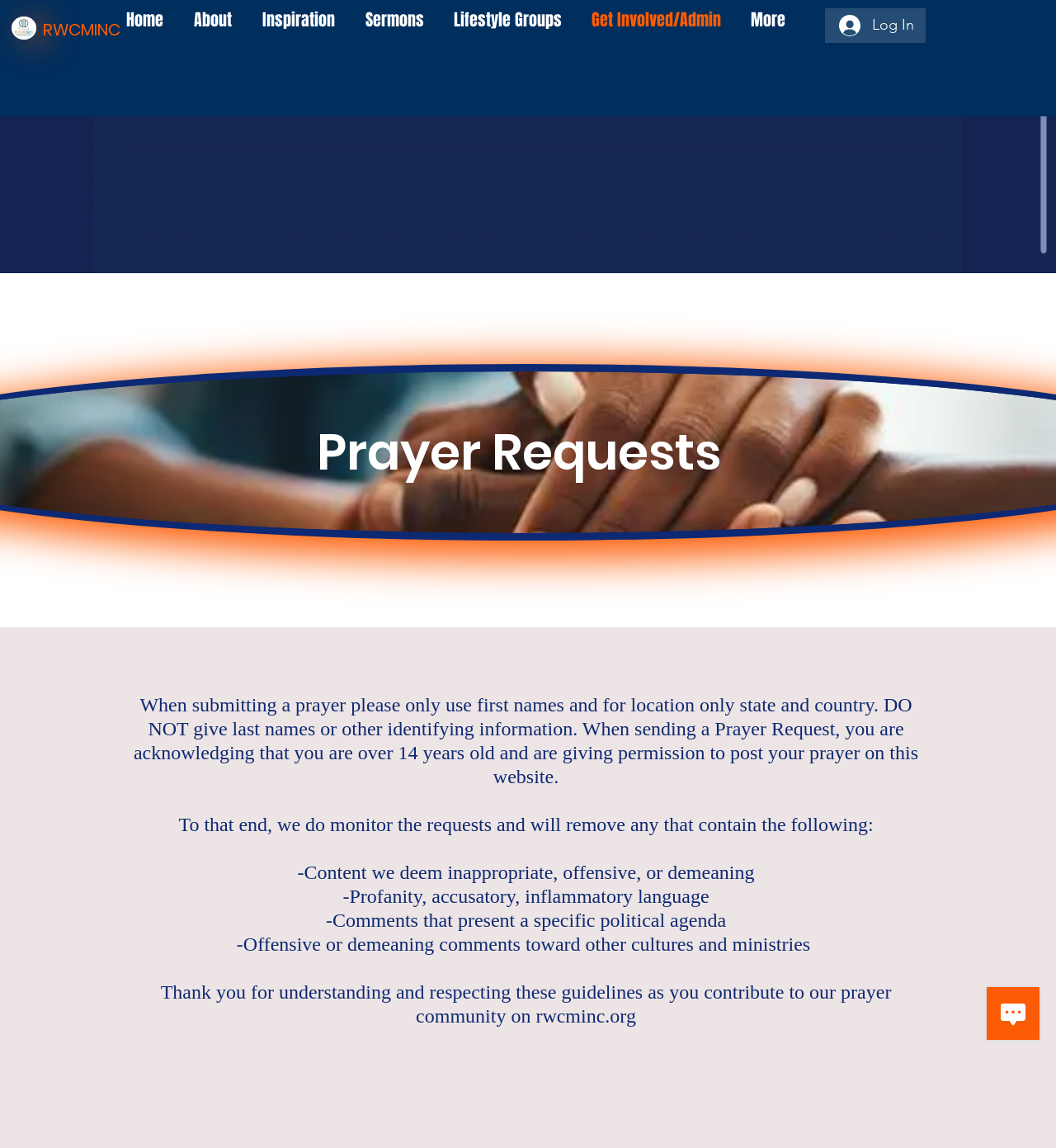Locate the bounding box coordinates of the area you need to click to fulfill this instruction: 'Click the Log In button'. The coordinates must be in the form of four float numbers ranging from 0 to 1: [left, top, right, bottom].

[0.784, 0.009, 0.877, 0.036]